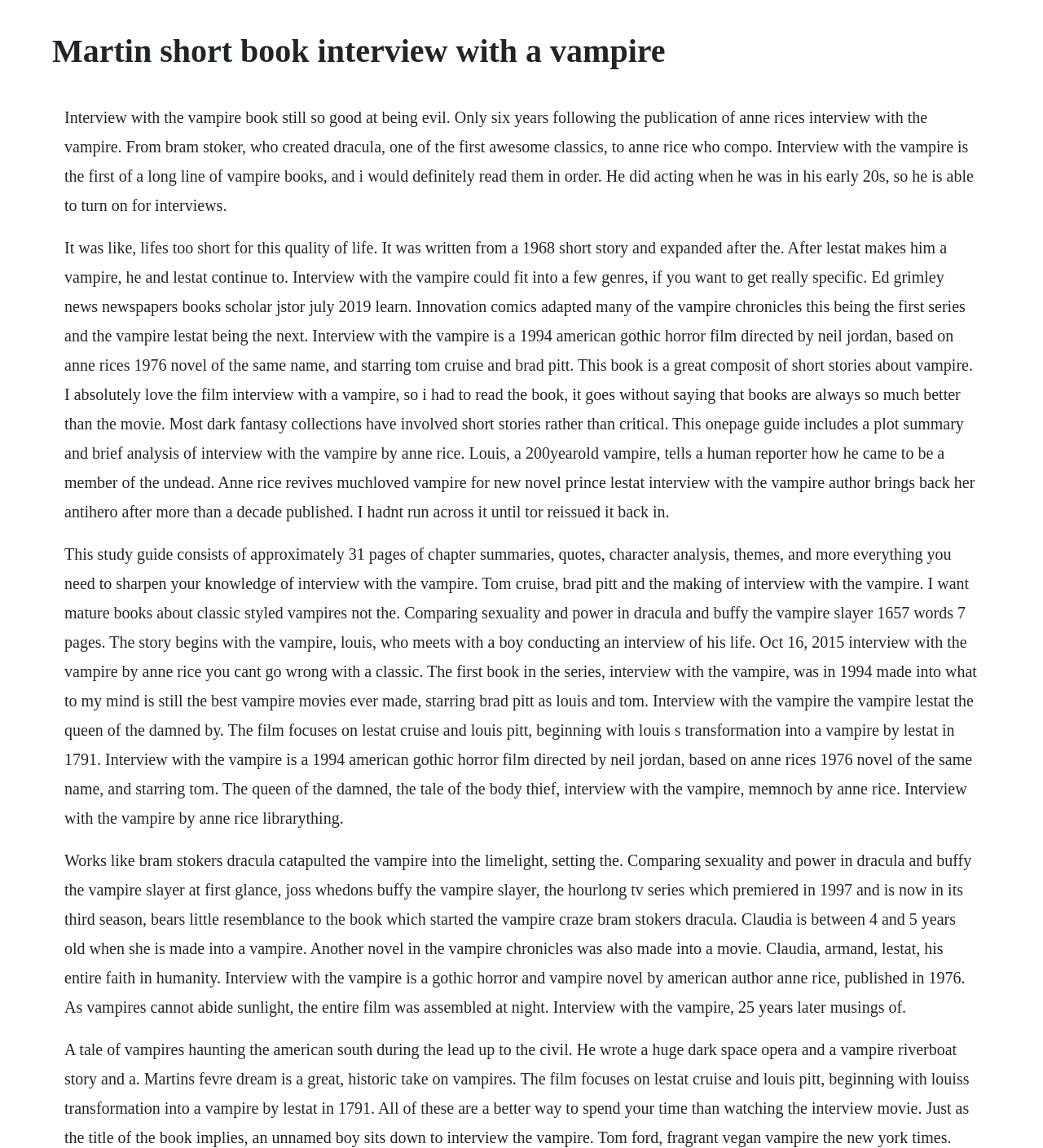What is the main heading of this webpage? Please extract and provide it.

Martin short book interview with a vampire